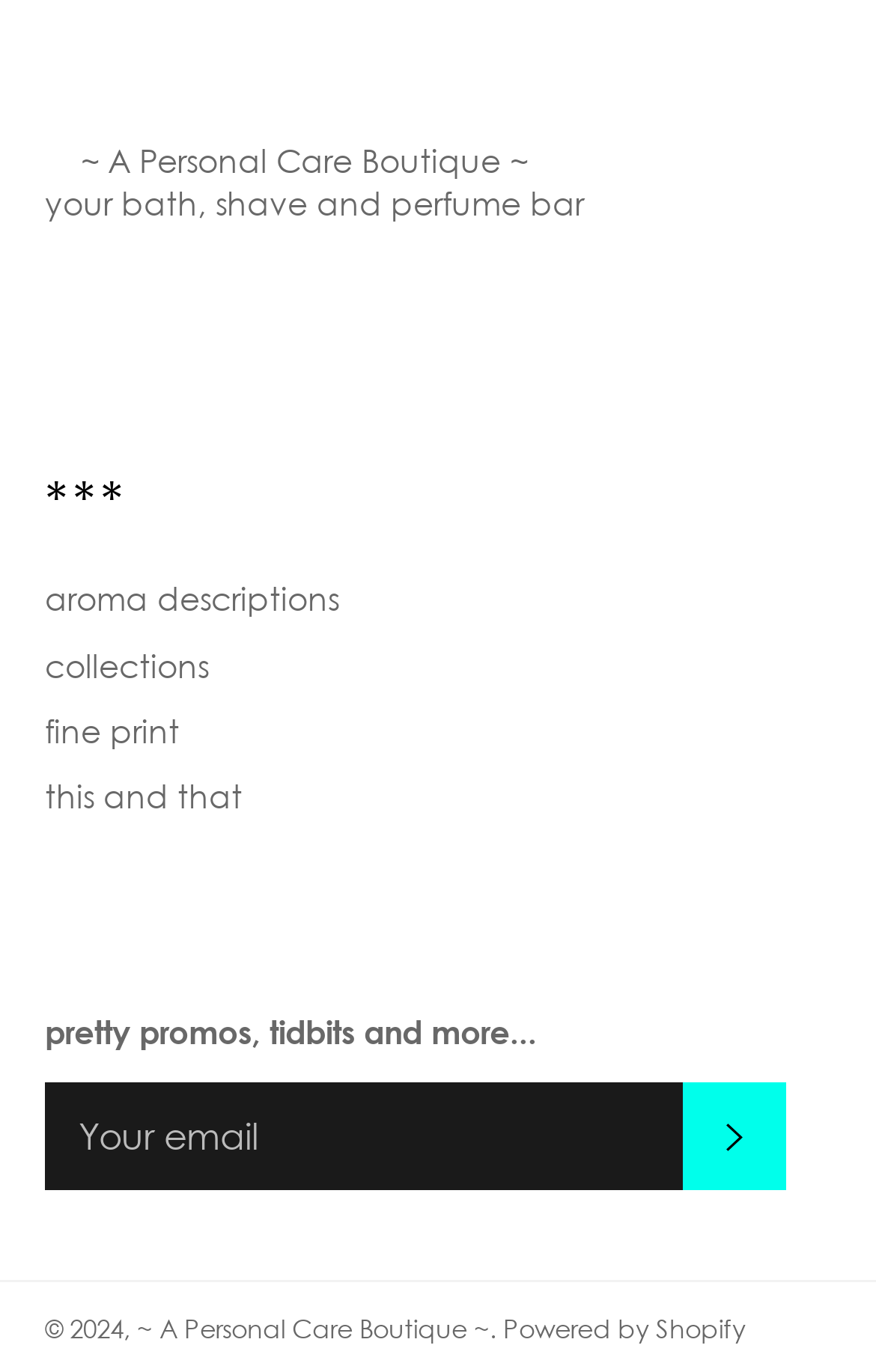Answer the following query with a single word or phrase:
What can users subscribe to?

pretty promos, tidbits and more...